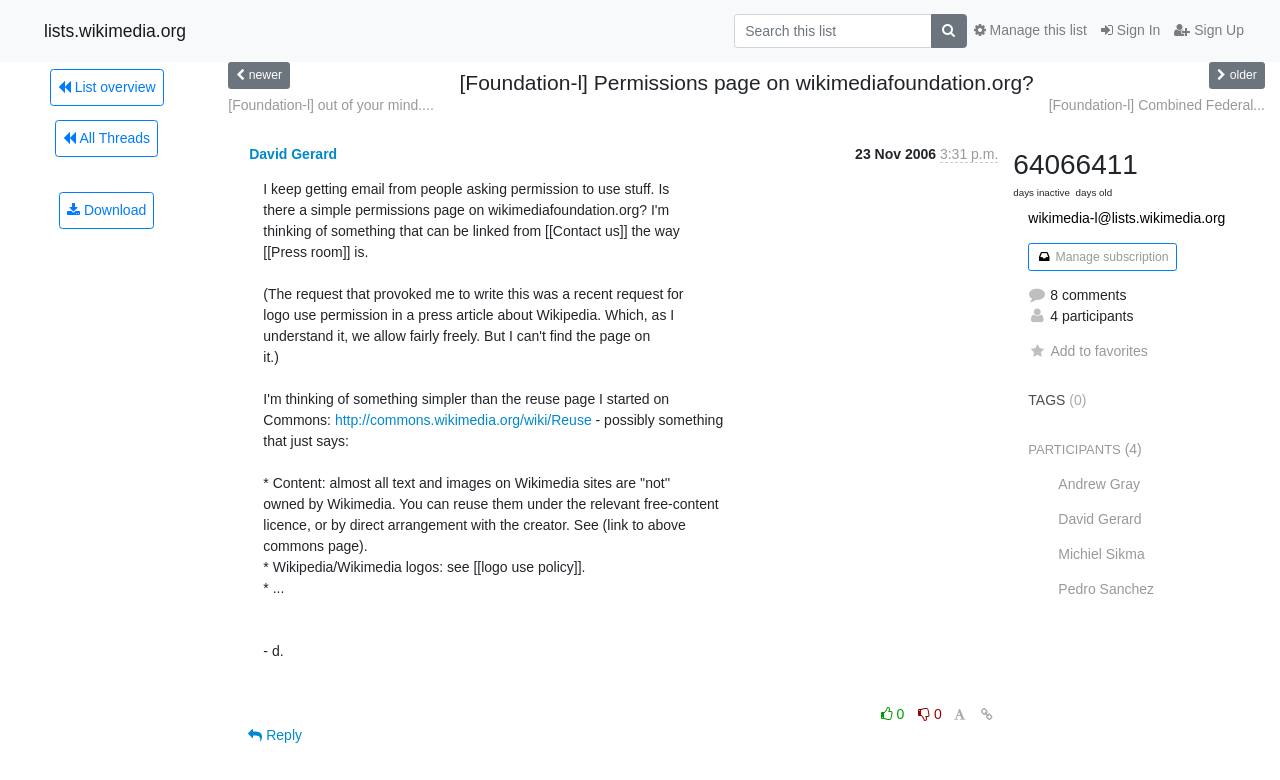Locate the bounding box coordinates of the element that should be clicked to execute the following instruction: "Sign In".

[0.855, 0.017, 0.912, 0.062]